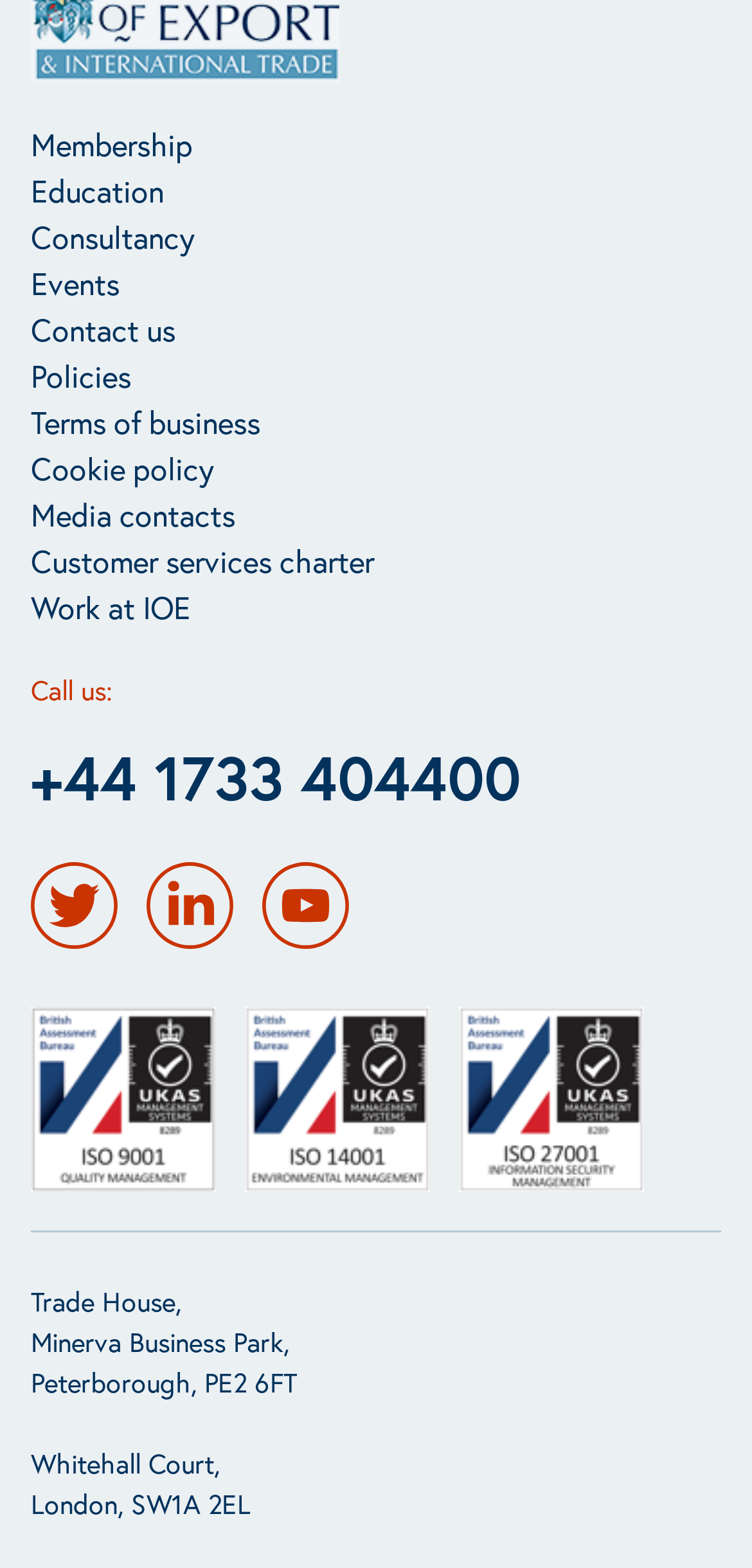Identify the bounding box for the UI element described as: "Work at IOE". Ensure the coordinates are four float numbers between 0 and 1, formatted as [left, top, right, bottom].

[0.041, 0.46, 0.52, 0.49]